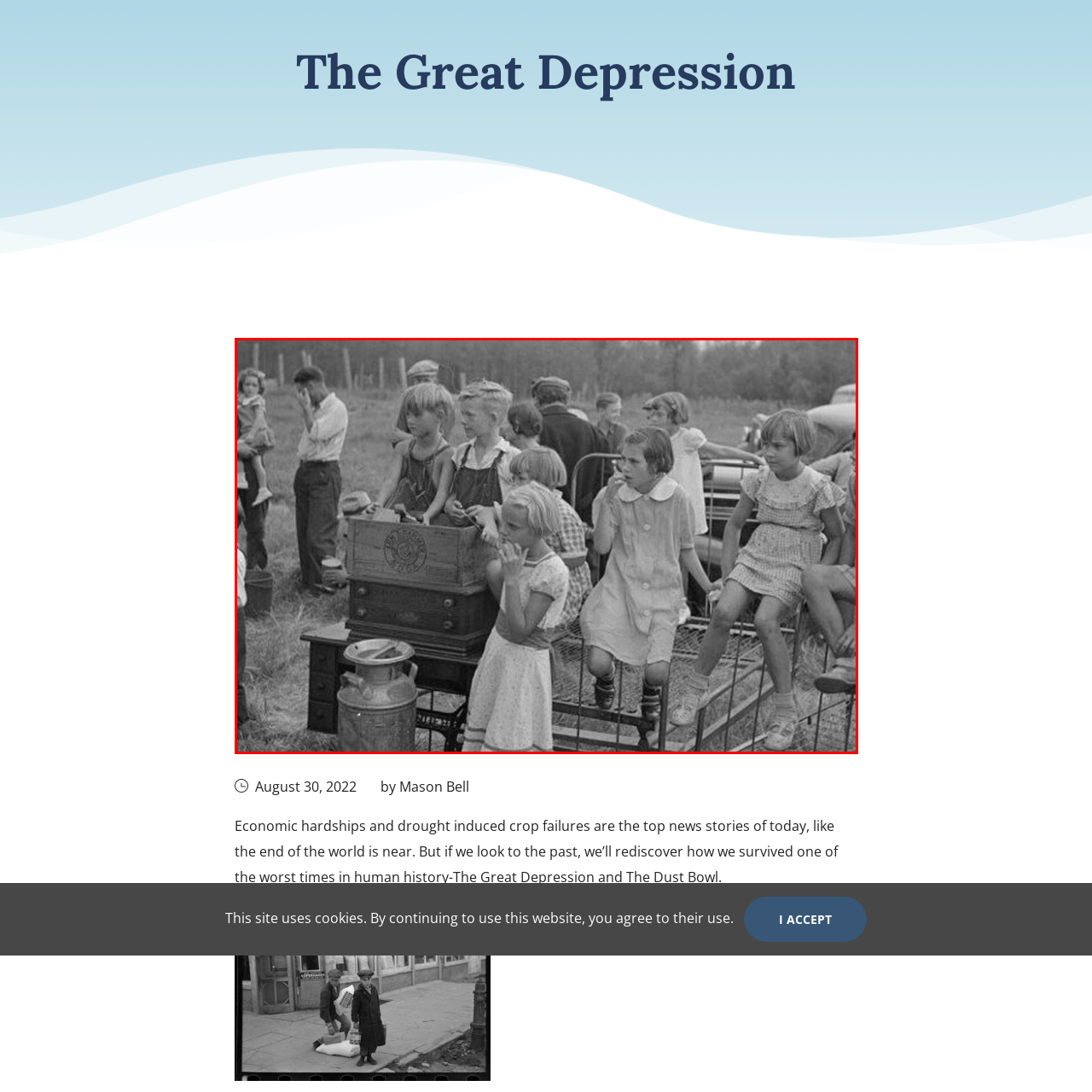Give an in-depth description of the image highlighted with the red boundary.

The image captures a poignant moment during the Great Depression, showcasing a group of children seated on a makeshift fence-like structure. They are dressed in simple, worn clothing, indicative of the era's economic hardships. In the foreground, two girls are positioned prominently; one with short, light-colored hair and a patterned dress, and another with a collar who appears deep in thought. Behind them, a cluster of children stands, their expressions ranging from curiosity to contemplation, reflecting the gravity of their surroundings. The backdrop hints at a gathering, perhaps for a community event or aid distribution, with adults lingering in the background, further emphasizing the social struggles of the time. This image encapsulates the resilience and innocence of youth amidst one of history's darkest chapters, providing a powerful visual narrative of survival and community in the face of adversity.